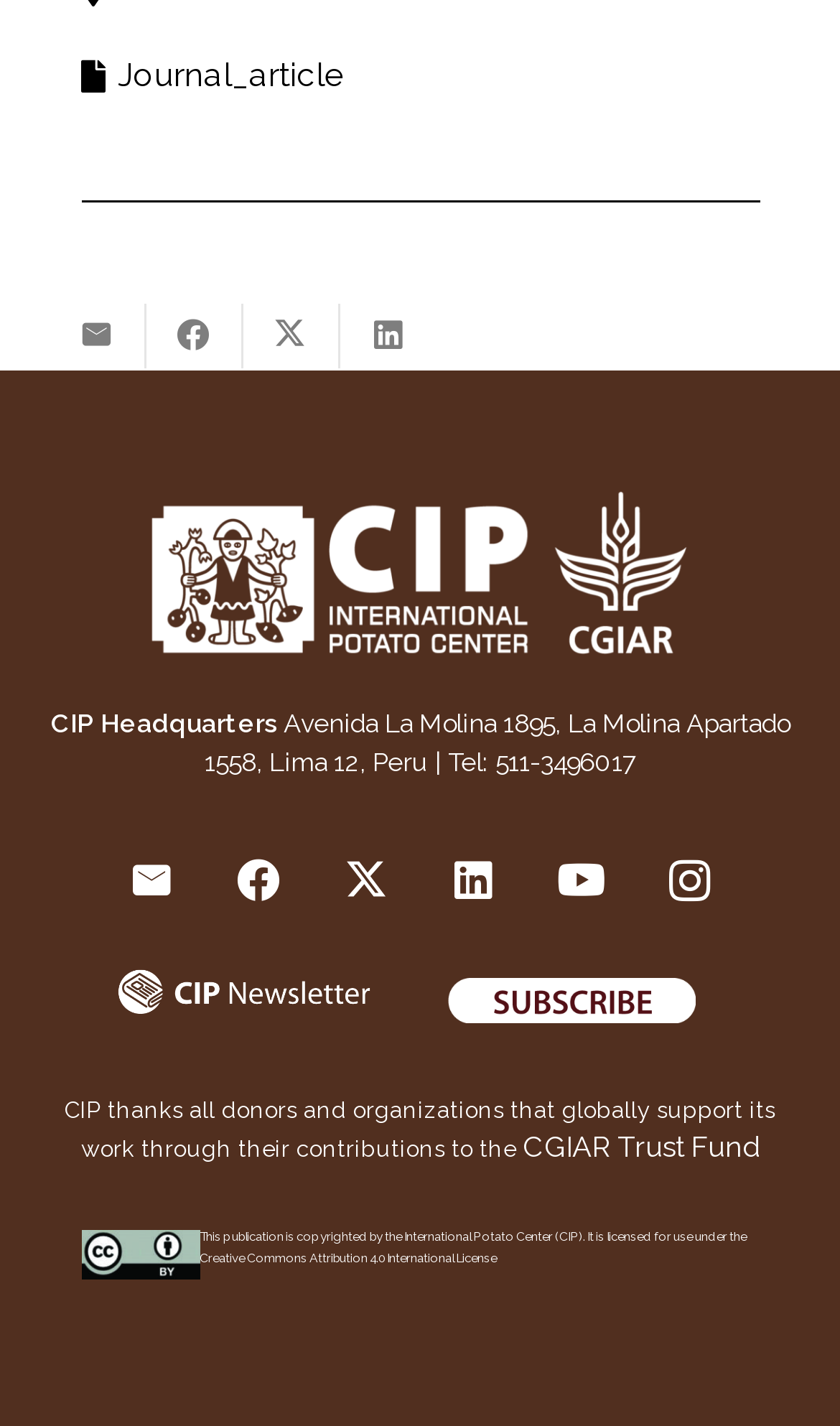Can you identify the bounding box coordinates of the clickable region needed to carry out this instruction: 'Share this on Twitter'? The coordinates should be four float numbers within the range of 0 to 1, stated as [left, top, right, bottom].

[0.288, 0.213, 0.404, 0.258]